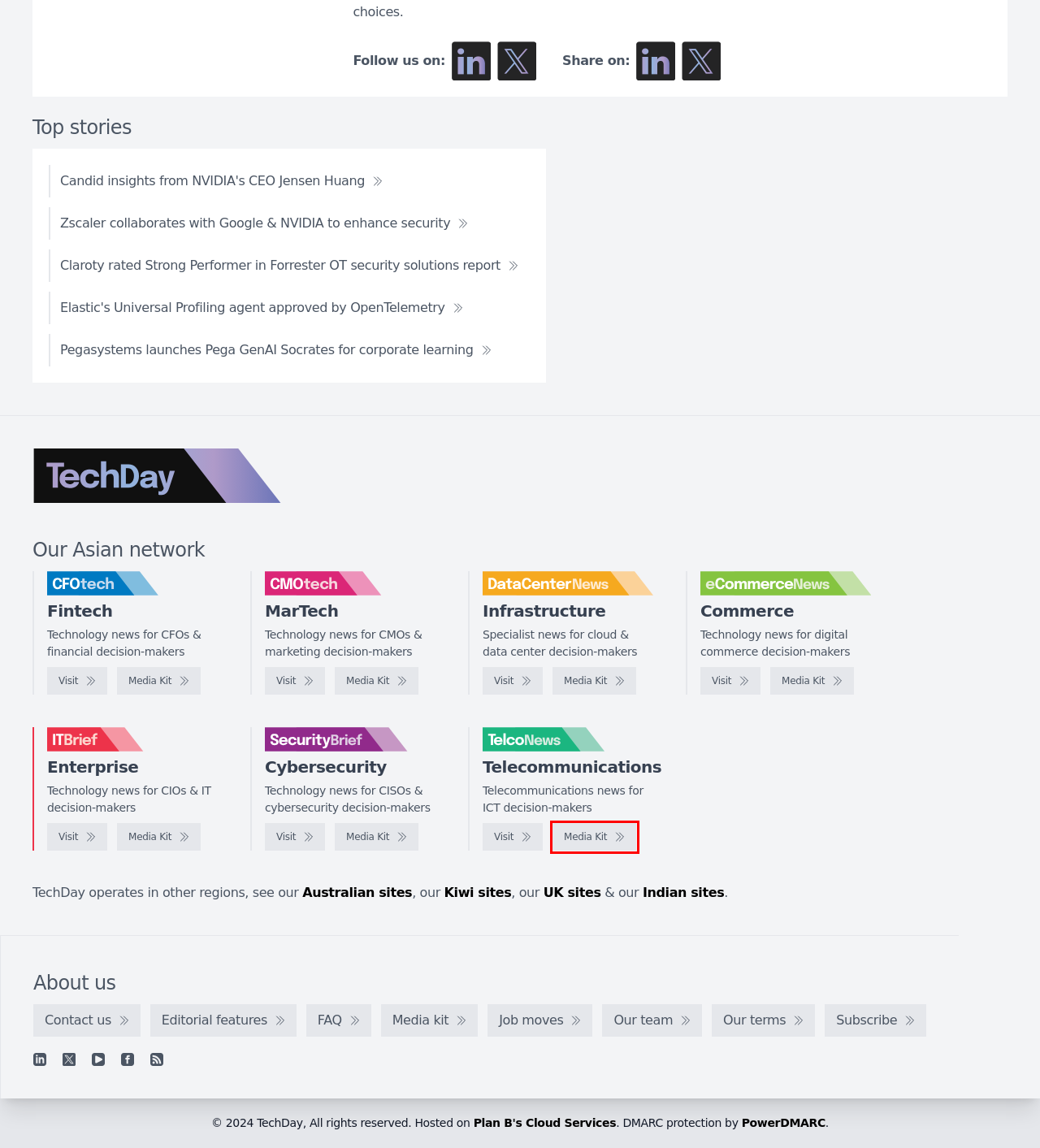Review the screenshot of a webpage which includes a red bounding box around an element. Select the description that best fits the new webpage once the element in the bounding box is clicked. Here are the candidates:
A. CFOtech Asia - Technology news for CFOs & financial decision-makers
B. TelcoNews Asia - Media kit
C. SecurityBrief Asia - Media kit
D. TechDay UK - The United Kingdom's, technology news network
E. Hosted Data Centre, Server and Storage Solutions | Plan B
F. Join our mailing list
G. TechDay New Zealand - Aotearoa's technology news network
H. TelcoNews Asia - Telecommunications news for ICT decision-makers

B